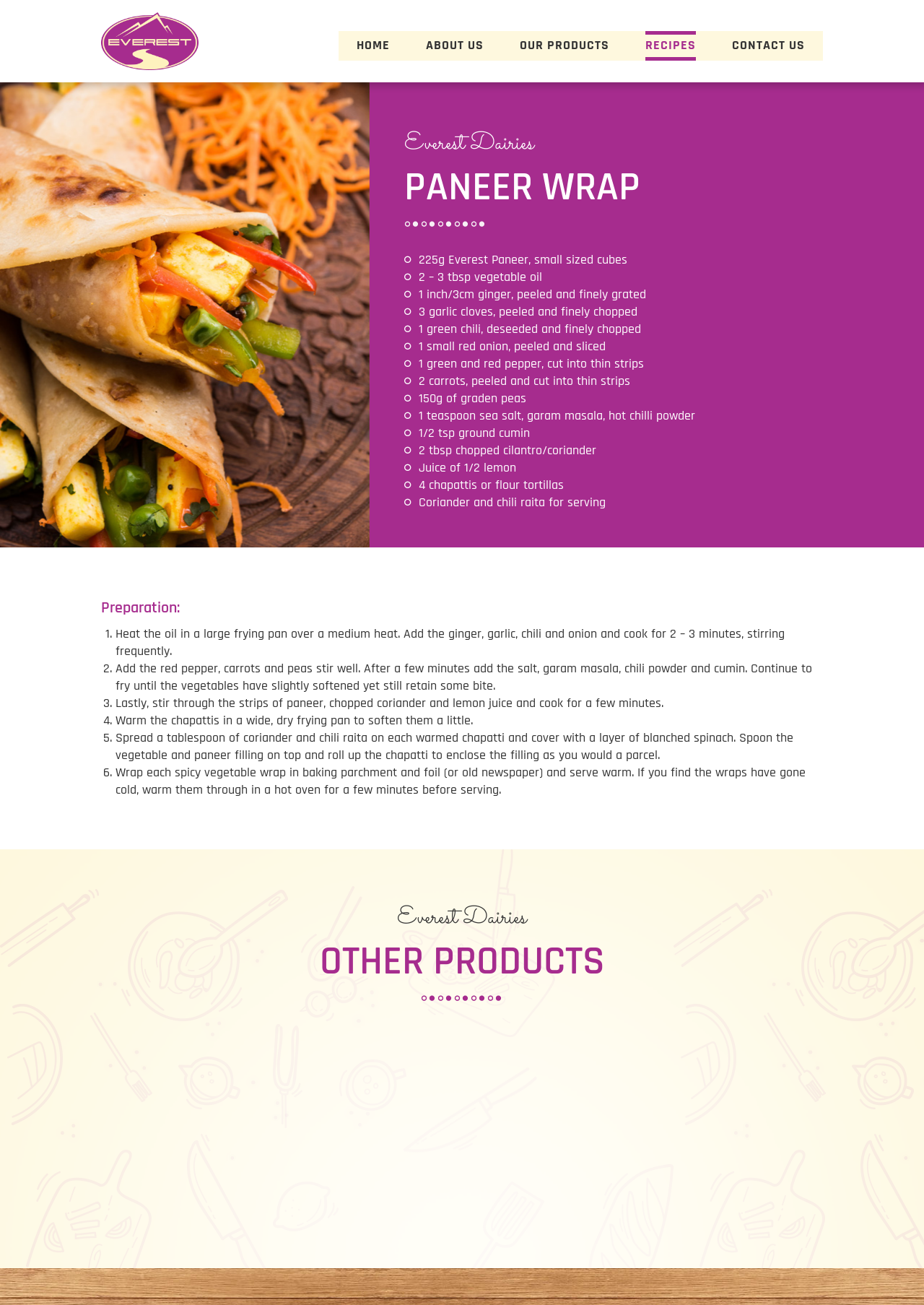What is the name of the dairy company?
Answer the question with a thorough and detailed explanation.

The name of the dairy company can be found in the heading element at the top of the webpage, which reads 'Everest Dairies'. This is also the same as the meta description of the webpage.